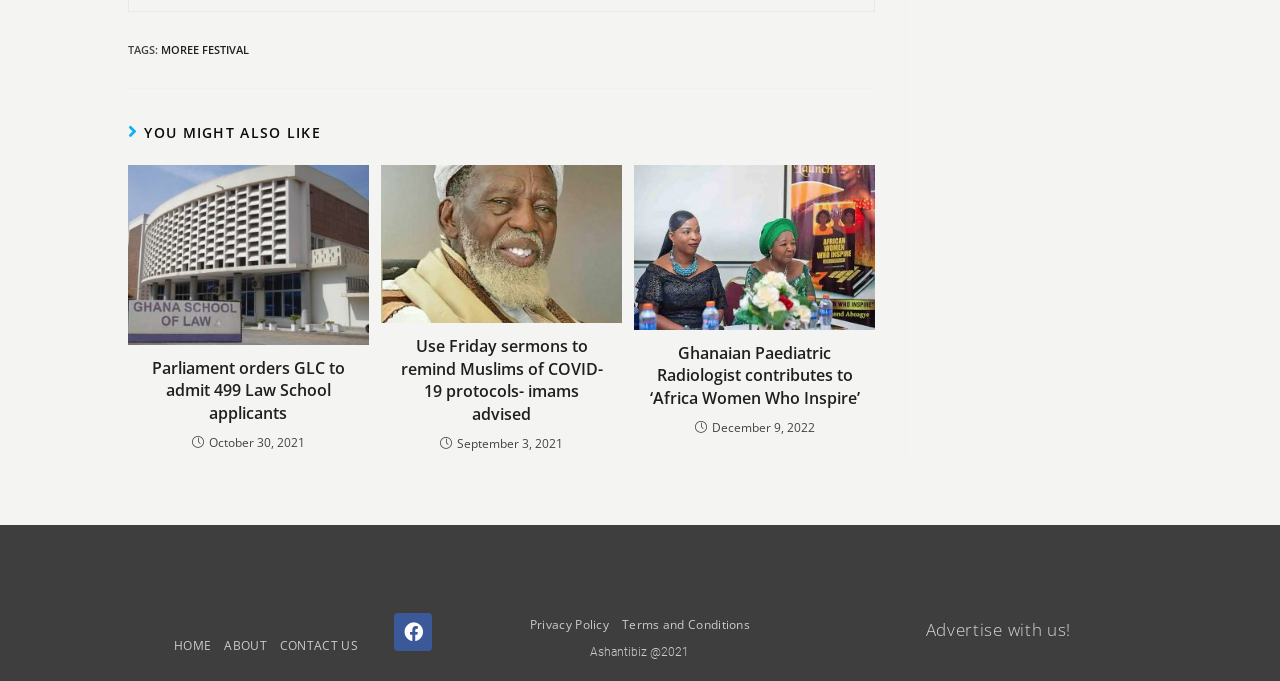Please identify the bounding box coordinates of the area I need to click to accomplish the following instruction: "Read more about the article 'Use Friday sermons to remind Muslims of COVID-19 protocols- imams advised'".

[0.298, 0.242, 0.486, 0.475]